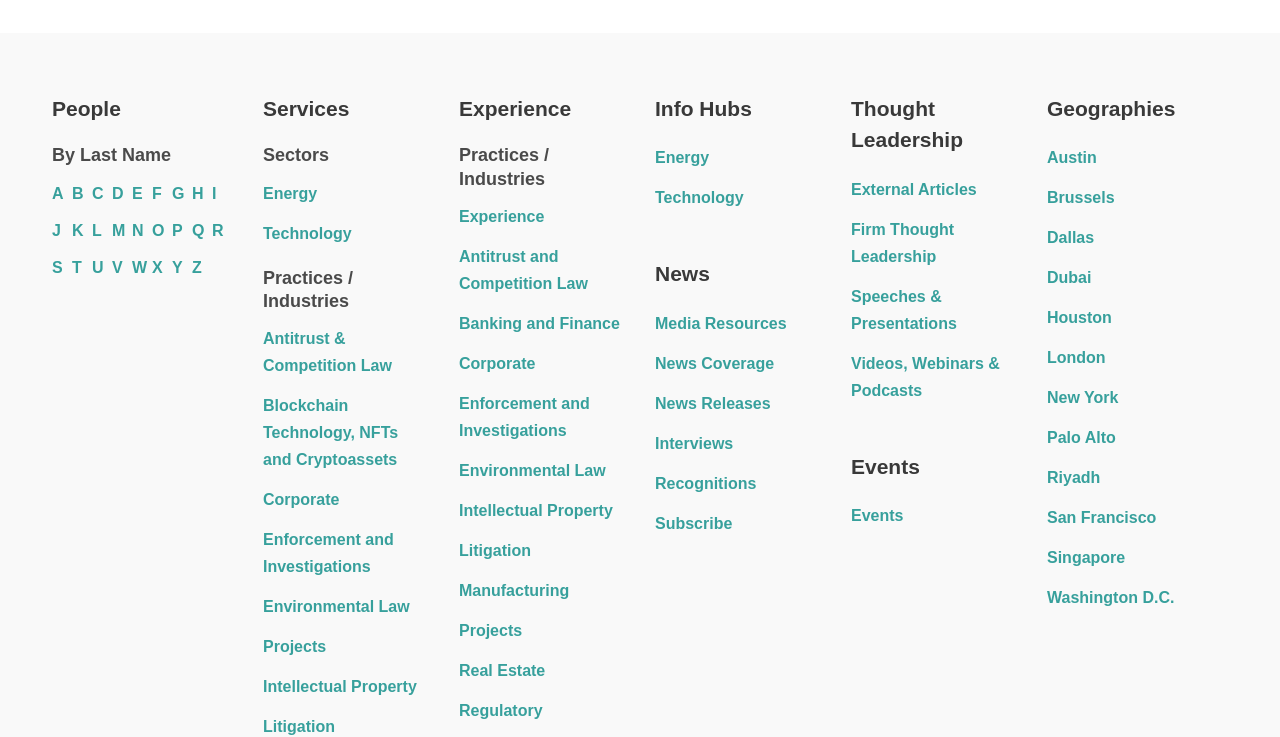Determine the bounding box coordinates of the clickable area required to perform the following instruction: "Explore 'Antitrust & Competition Law' under Practices / Industries". The coordinates should be represented as four float numbers between 0 and 1: [left, top, right, bottom].

[0.205, 0.448, 0.306, 0.508]